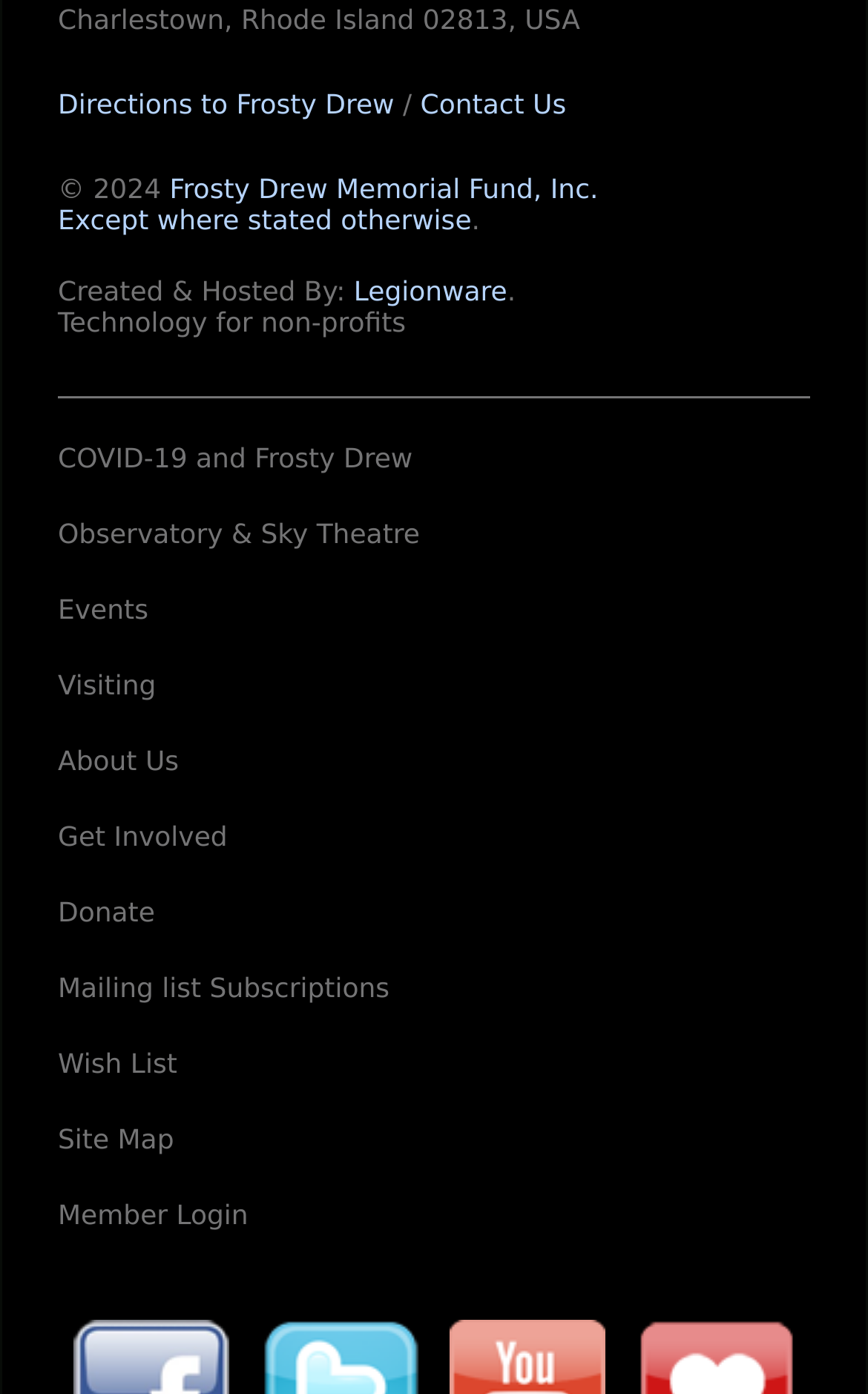Specify the bounding box coordinates of the area to click in order to execute this command: 'Make a donation'. The coordinates should consist of four float numbers ranging from 0 to 1, and should be formatted as [left, top, right, bottom].

[0.067, 0.644, 0.179, 0.666]